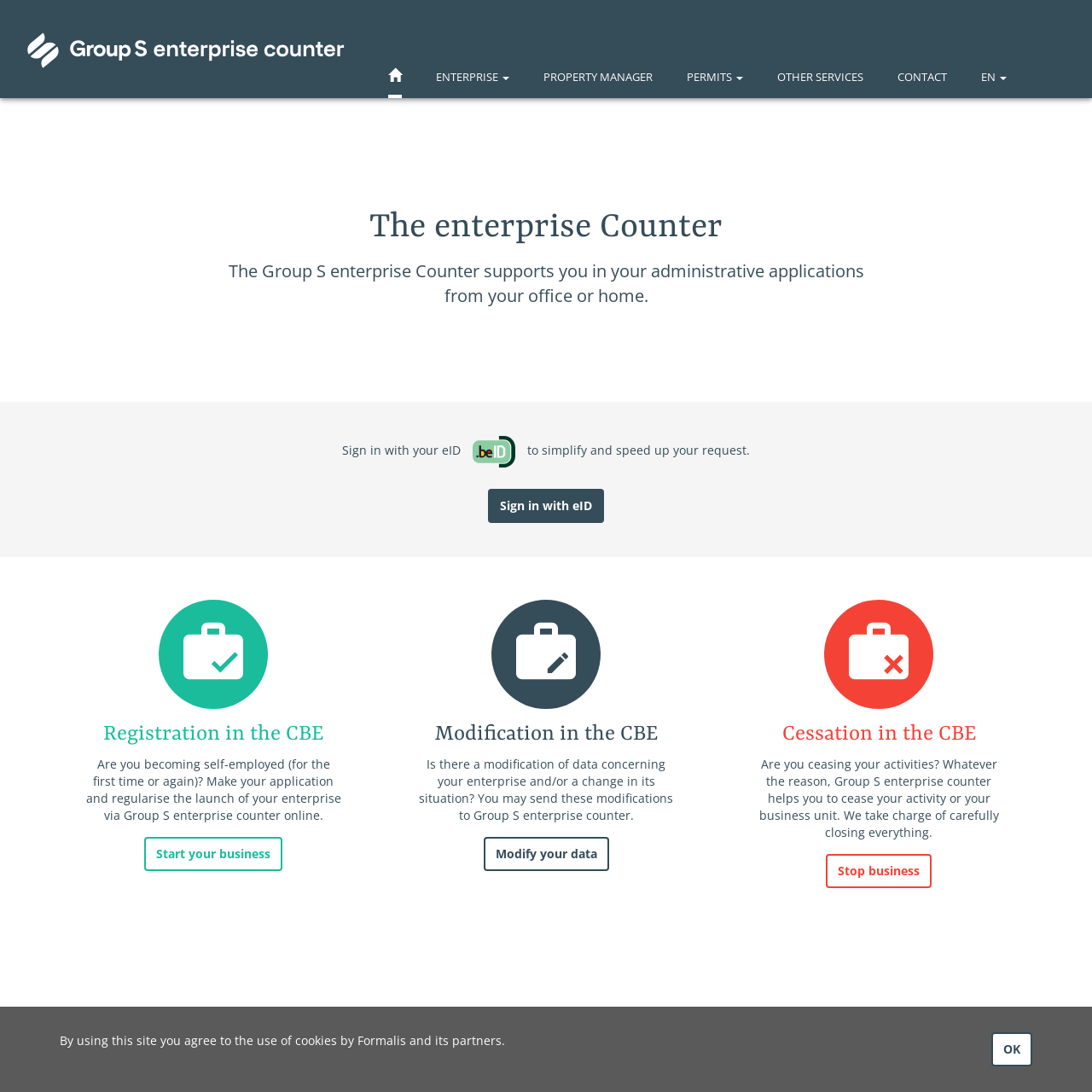What is the relationship between Formalis and Group S?
Refer to the screenshot and respond with a concise word or phrase.

Partners